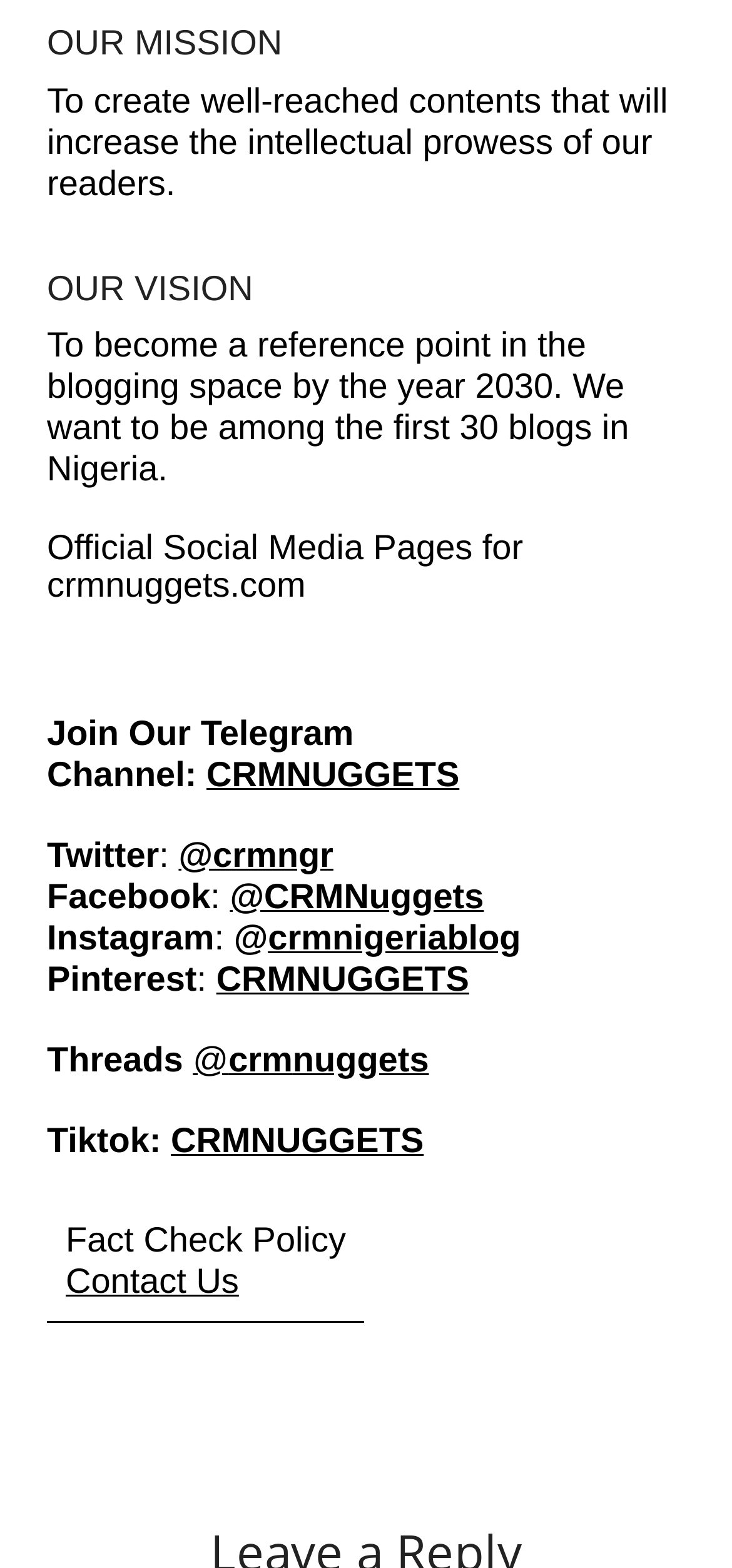Find and provide the bounding box coordinates for the UI element described with: "CRMNUGGETS".

[0.295, 0.611, 0.641, 0.637]